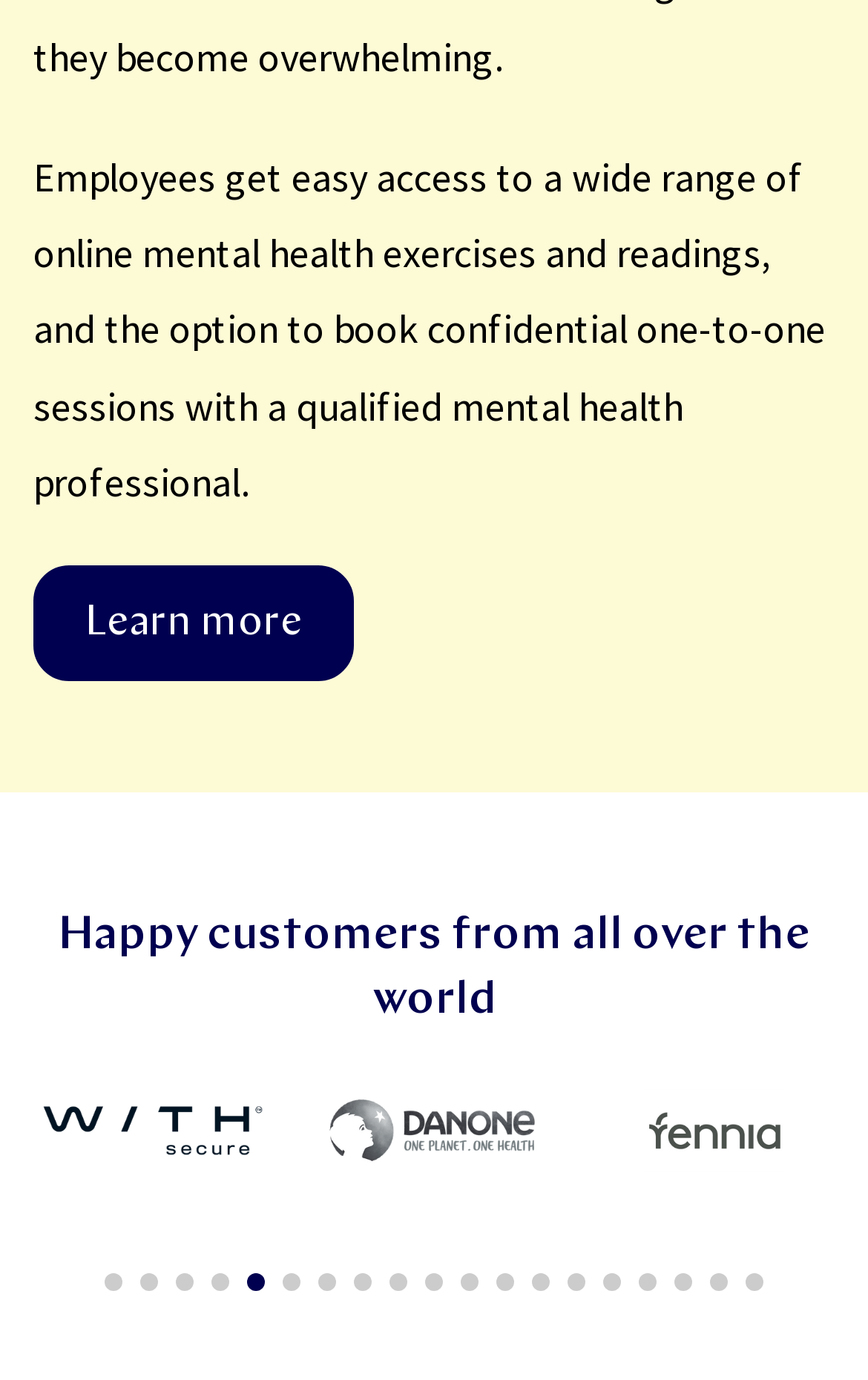Identify the bounding box coordinates of the element that should be clicked to fulfill this task: "Explore User Interfaces". The coordinates should be provided as four float numbers between 0 and 1, i.e., [left, top, right, bottom].

None